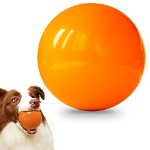Please respond in a single word or phrase: 
What type of games are the dog toys ideal for?

fetch games